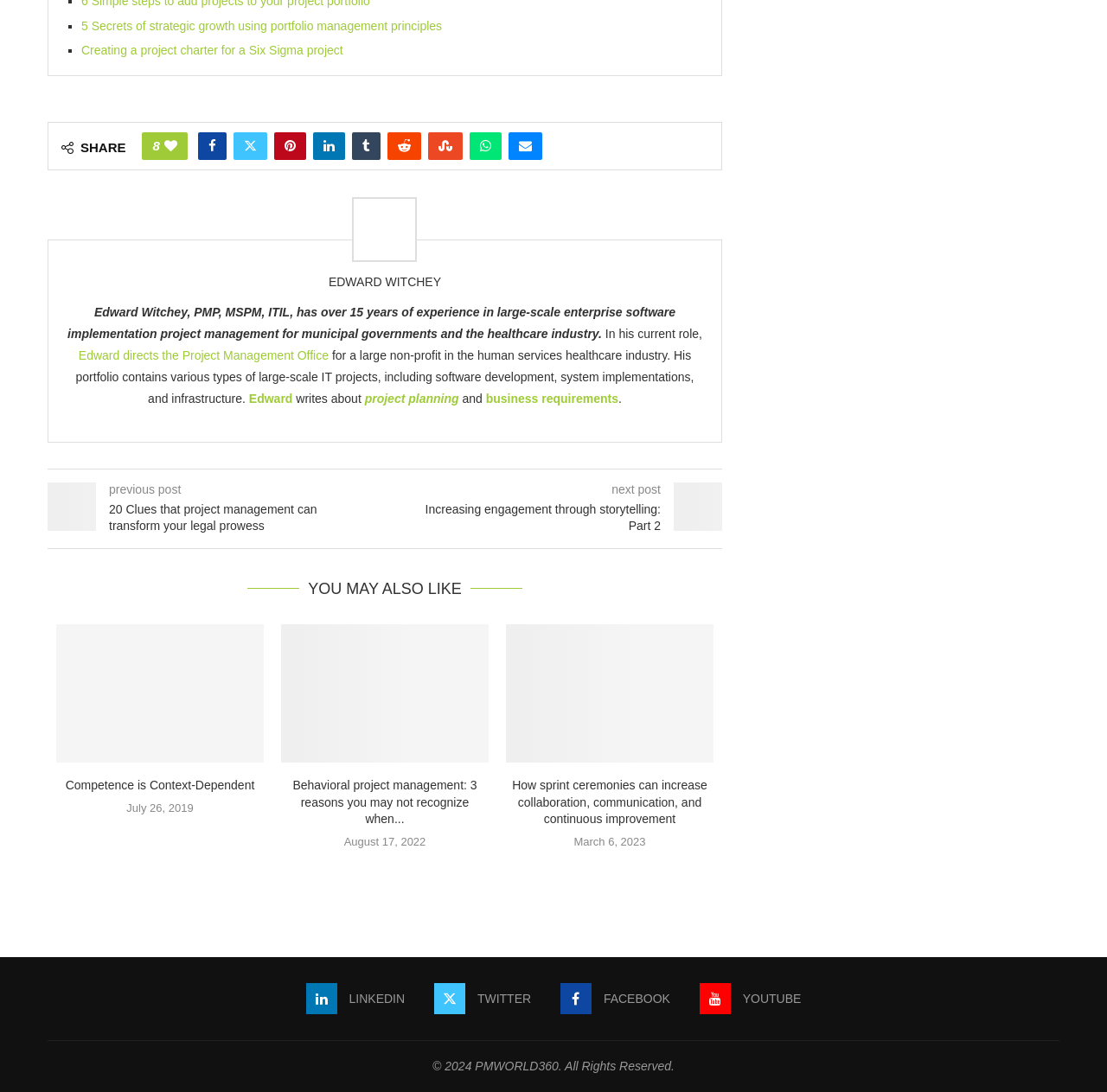Identify the bounding box coordinates of the region that should be clicked to execute the following instruction: "Check the next post 'Increasing engagement through storytelling: Part 2'".

[0.348, 0.459, 0.652, 0.49]